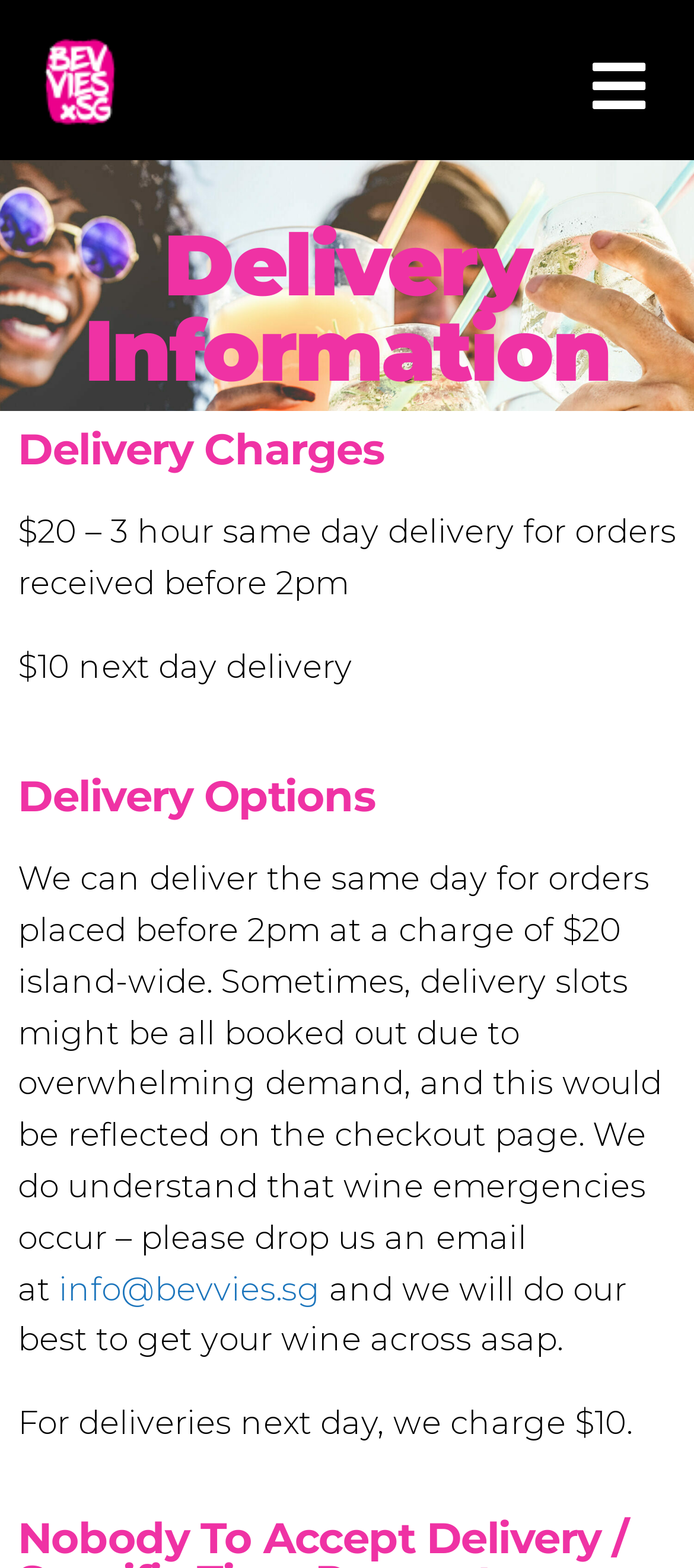What is the cost of same-day delivery?
Answer the question in as much detail as possible.

I found this answer by examining the StaticText element with the text '$20 – 3 hour same day delivery for orders received before 2pm' and its bounding box coordinates [0.026, 0.327, 0.974, 0.384]. This text explicitly states the cost of same-day delivery.